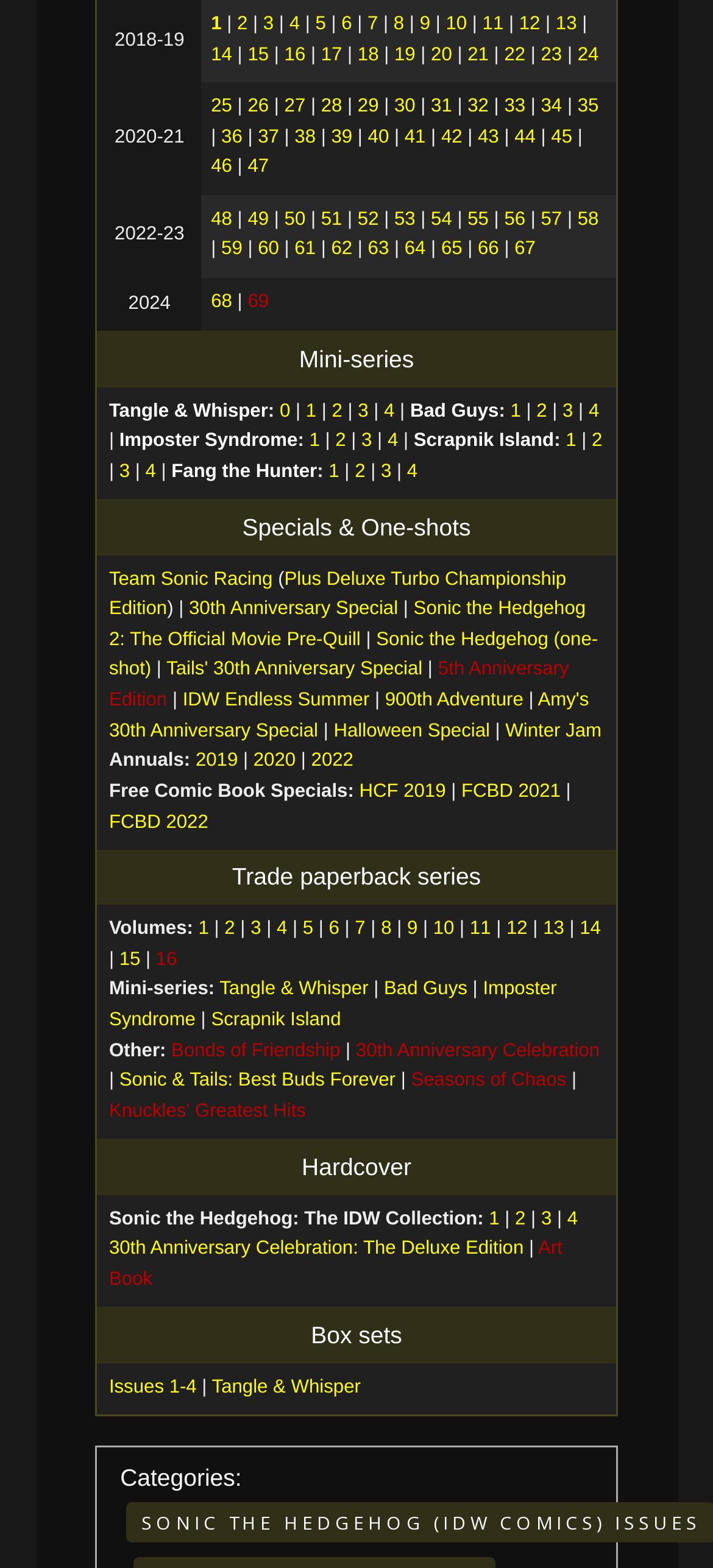Locate the bounding box coordinates of the region to be clicked to comply with the following instruction: "go to 31". The coordinates must be four float numbers between 0 and 1, in the form [left, top, right, bottom].

[0.604, 0.062, 0.634, 0.075]